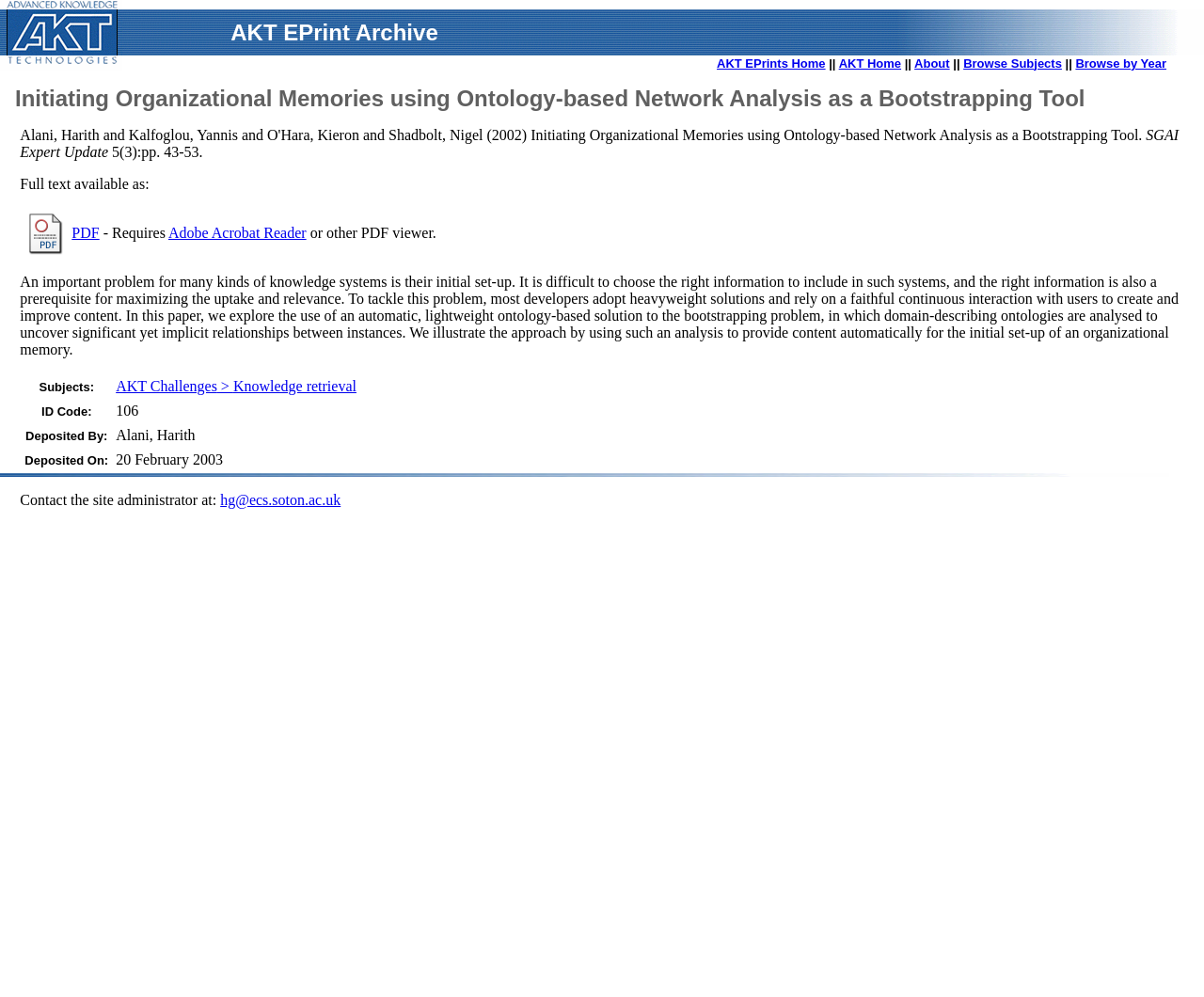Who are the authors of this paper?
Please interpret the details in the image and answer the question thoroughly.

The authors' names can be found in the text elements with bounding box coordinates [0.017, 0.128, 0.083, 0.144], [0.107, 0.128, 0.198, 0.144], and [0.323, 0.128, 0.401, 0.144]. They are mentioned together with the publication year 2002.